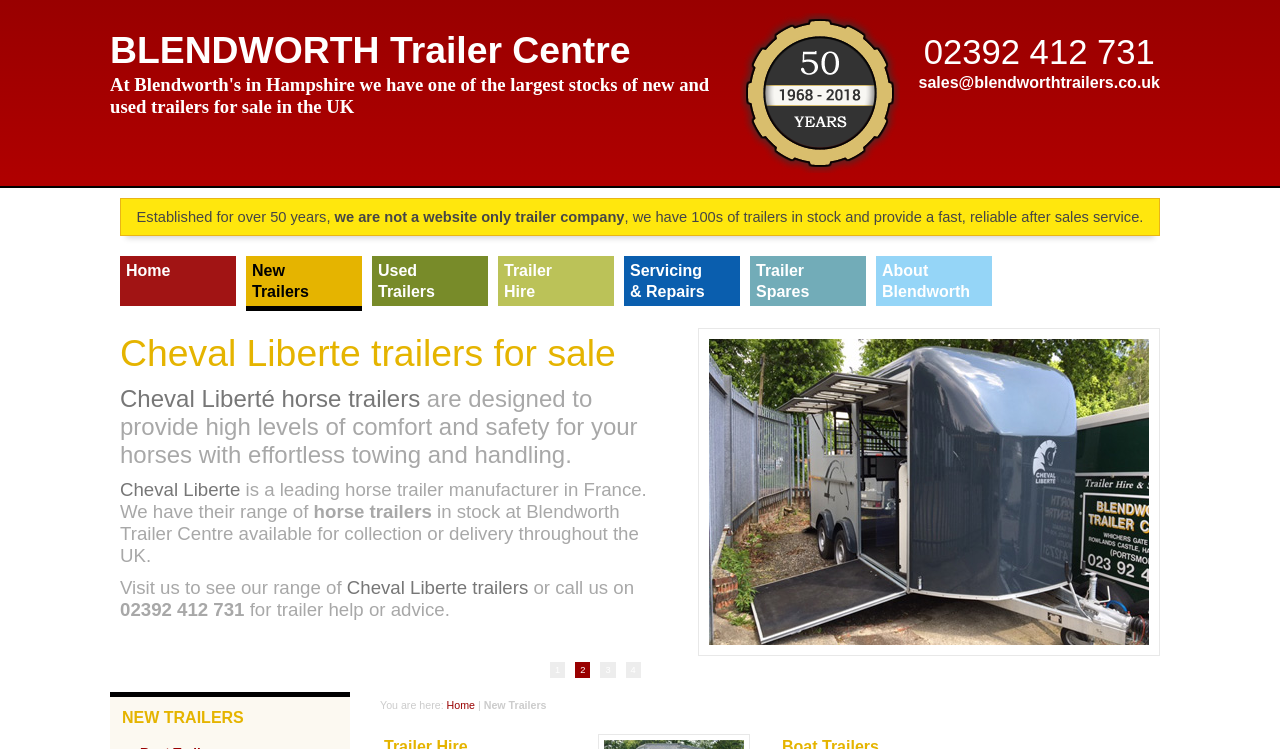Describe the webpage meticulously, covering all significant aspects.

The webpage is about Blendworth Trailer Centre, a company that sells new and used trailers in Hampshire, near Portsmouth. At the top of the page, there is a header section with the company name "BLENDWORTH Trailer Centre" in a prominent font, accompanied by a logo image that describes the company as "Selling new and used trailers in Hampshire for over 50 years". Below the header, there is a contact section with the company's phone number "02392 412 731" and an email address "sales@blendworthtrailers.co.uk".

Following the contact section, there is a brief introduction to the company, stating that it has been established for over 50 years and has a large stock of trailers, providing a fast and reliable after-sales service. 

The main navigation menu is located below the introduction, with links to different sections of the website, including "Home", "New", "Used Trailers", "Trailer Hire", "Servicing & Repairs", "Trailer Spares", and "About Blendworth". 

Further down the page, there is a section highlighting "NEW TRAILERS", with a subheading "You are here: Home > New Trailers". The page also has pagination links at the bottom, with numbers 1 to 4, indicating that there are multiple pages of content.